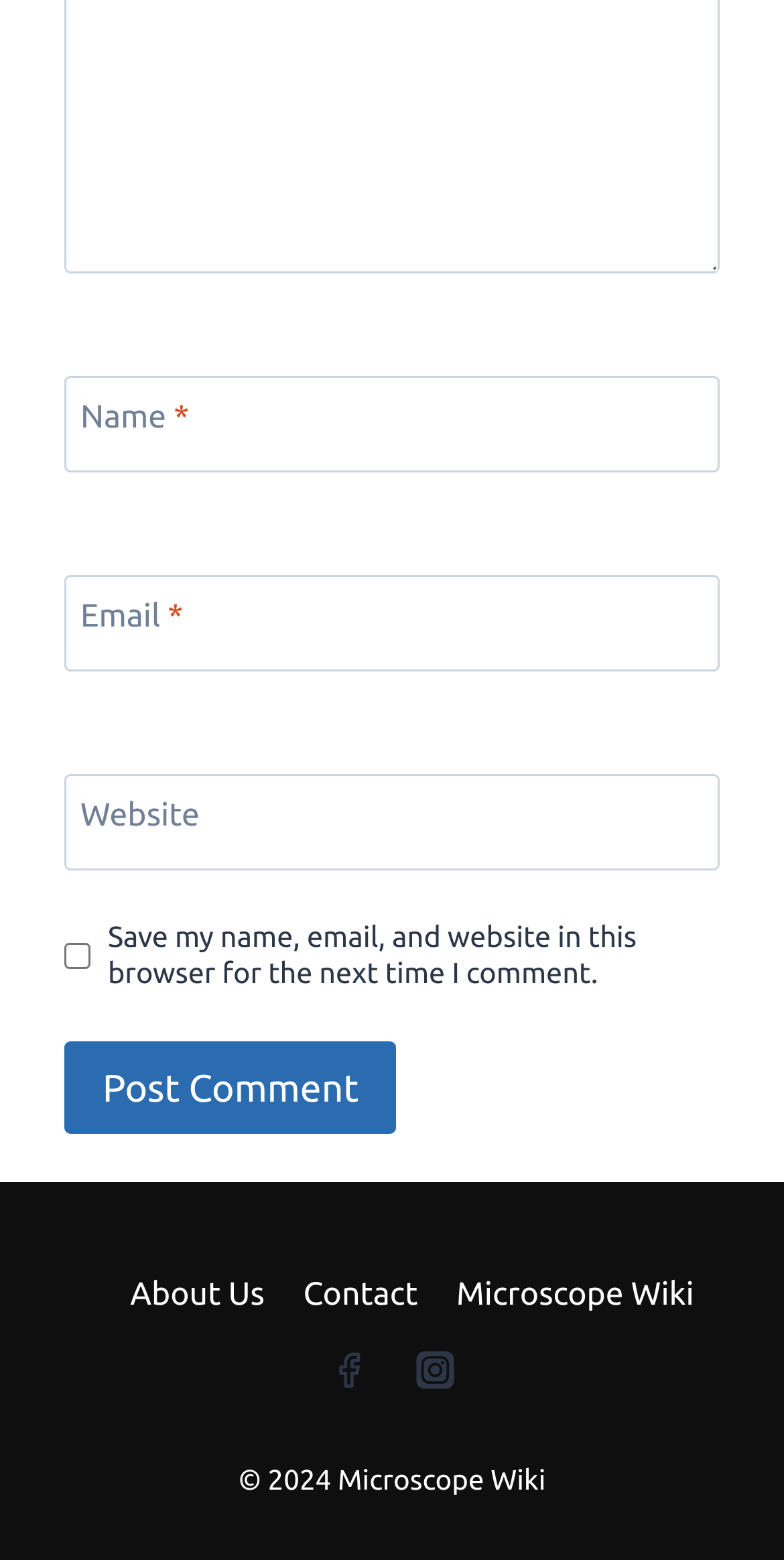Can you give a detailed response to the following question using the information from the image? What is the copyright year?

The StaticText element at the bottom of the page reads '© 2024 Microscope Wiki', which indicates the copyright year is 2024.